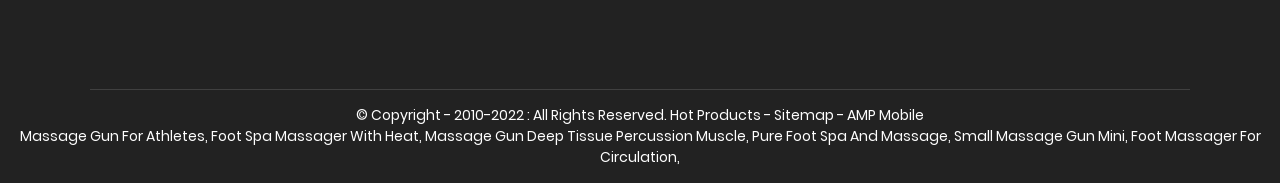Please specify the bounding box coordinates of the region to click in order to perform the following instruction: "Click on Hot Products".

[0.523, 0.576, 0.595, 0.686]